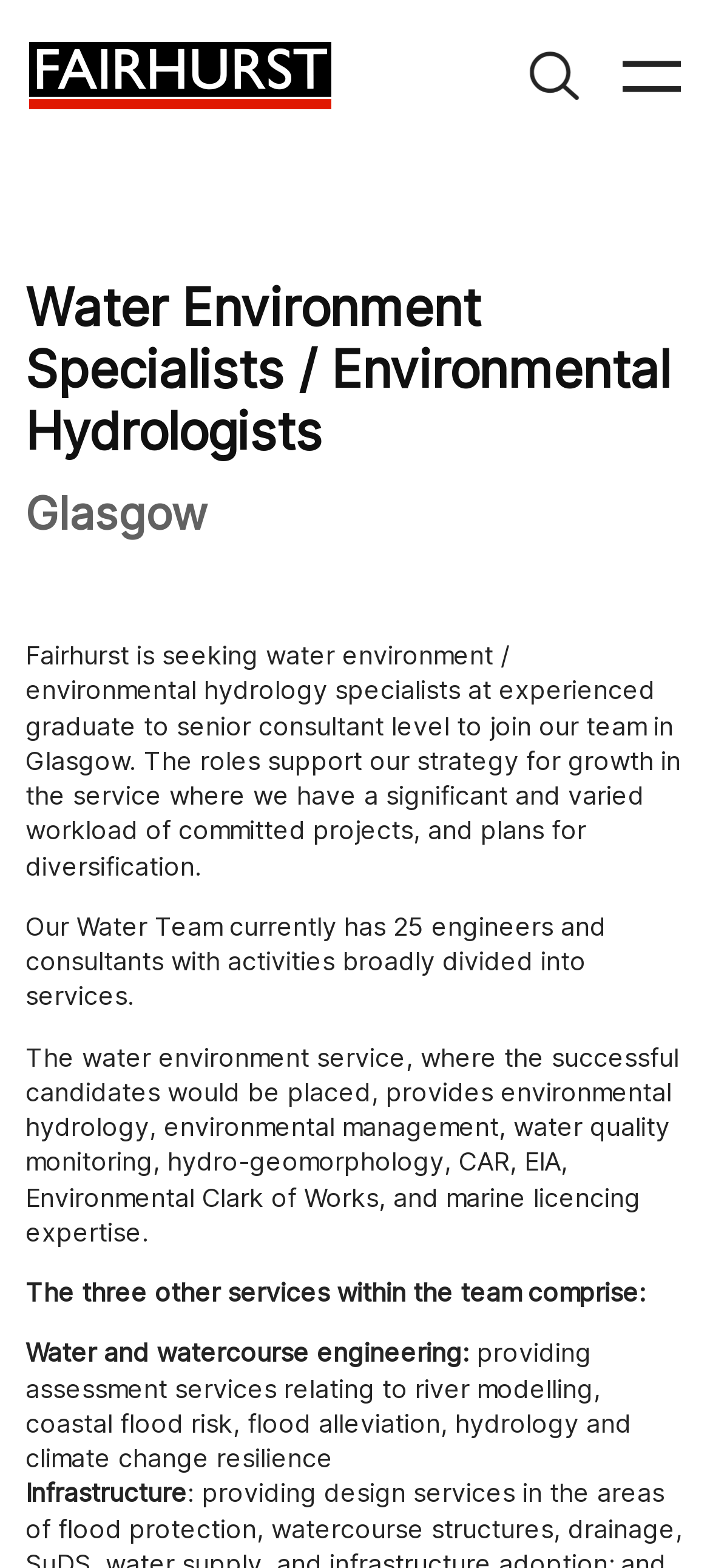Describe all visible elements and their arrangement on the webpage.

The webpage is about Water Environment Specialists and Environmental Hydrologists at Fairhurst, a company based in Glasgow. At the top left, there is a link, and to its right, there is another link with an image beside it. Below these links, there is a search box with a button to its right, which has an image on it. 

On the top right, there is another link with an image beside it. Below this link, there are two headings, one stating the job title and the other stating the location, Glasgow. 

Below the headings, there are four paragraphs of text. The first paragraph describes the job opportunity at Fairhurst, mentioning the company's strategy for growth and its varied workload of committed projects. The second paragraph provides information about the Water Team, stating that it has 25 engineers and consultants. The third paragraph describes the services provided by the water environment service, including environmental hydrology, environmental management, and water quality monitoring. The fourth paragraph mentions the three other services within the team, which are water and watercourse engineering, infrastructure, and another service. 

There are also several images scattered throughout the webpage, but they do not have descriptive text.